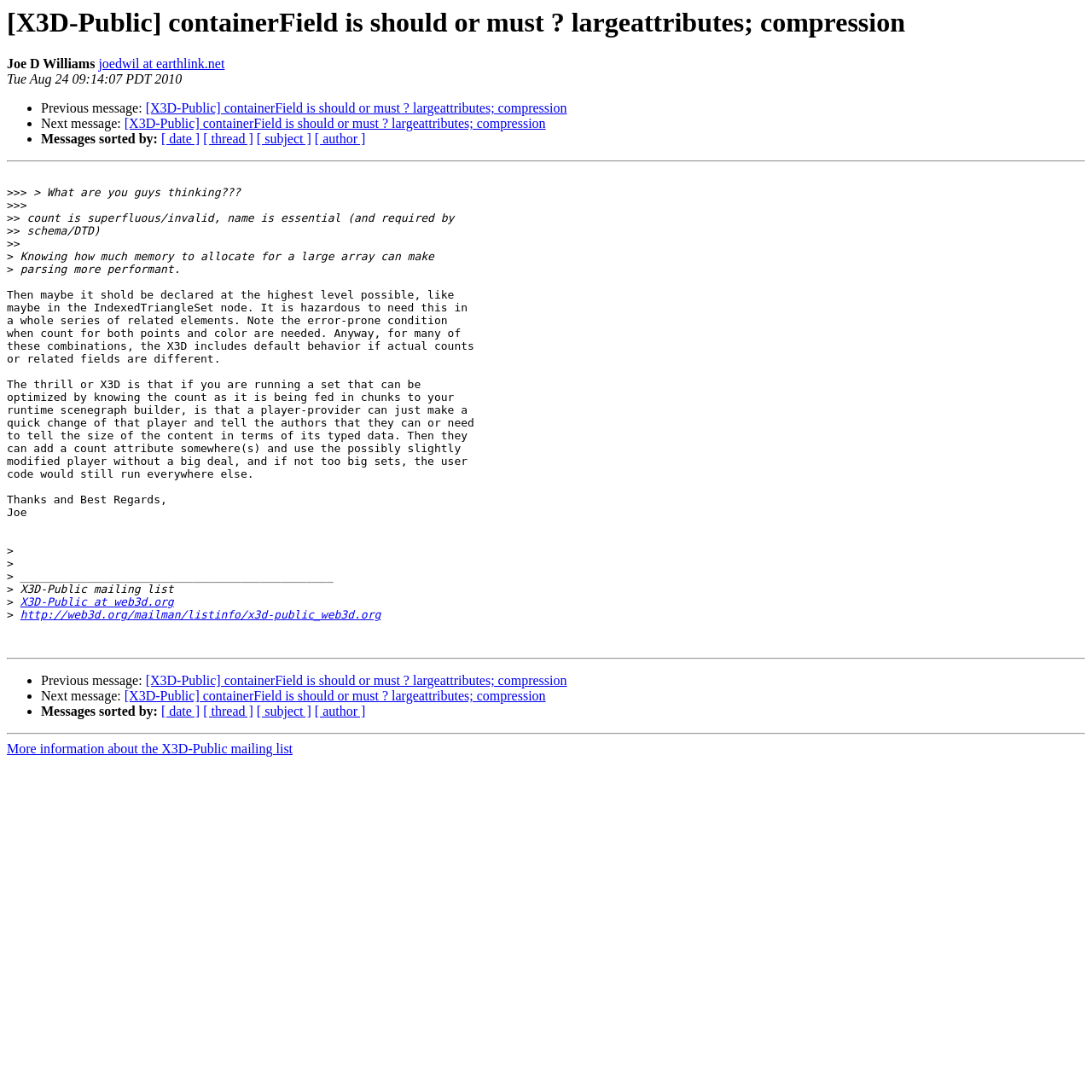Based on the provided description, "[ date ]", find the bounding box of the corresponding UI element in the screenshot.

[0.148, 0.645, 0.183, 0.658]